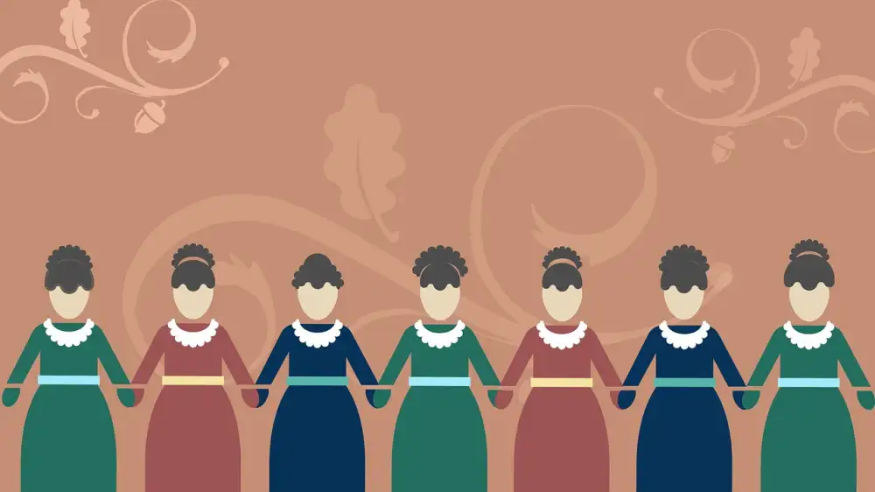Generate a detailed caption that encompasses all aspects of the image.

The image features a group of six women standing side by side, each adorned in elegant, vintage-inspired dresses that vary in color. They are depicted holding hands, symbolizing unity and camaraderie. The dresses showcase a range of rich hues including deep green, navy blue, burgundy, and soft teal, each complemented by white lace collars that add a touch of refinement. The background is a warm, muted terracotta color adorned with subtle floral and leaf motifs, enhancing the overall vintage aesthetic of the illustration. This charming depiction evokes a sense of community and cooperation, fitting for the culinary themes explored in the surrounding context of the "Pioneer Woman" section on the Food Network website, which celebrates traditional cooking and fellowship.